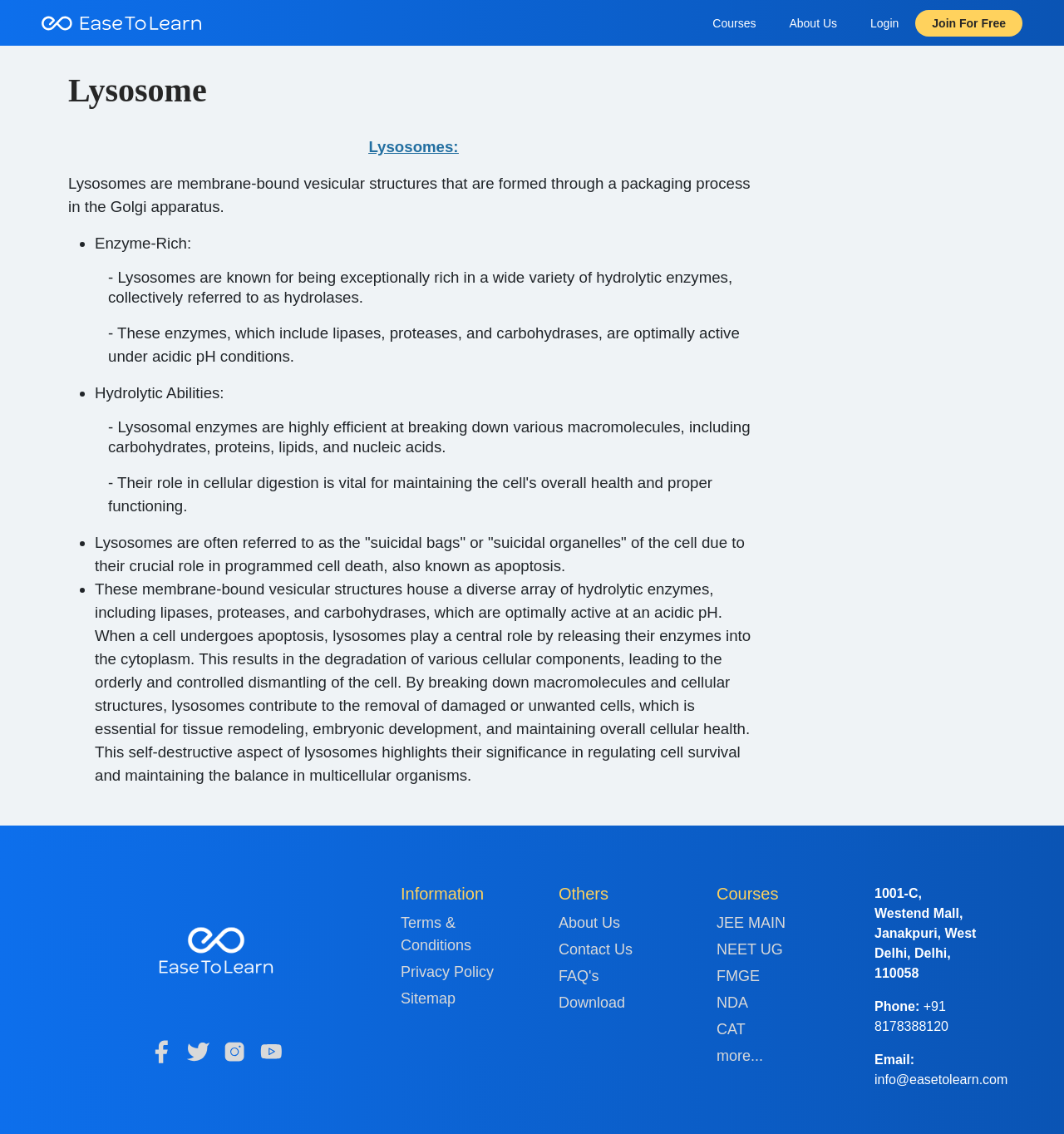Identify the bounding box coordinates of the area that should be clicked in order to complete the given instruction: "Click the 'Courses' link". The bounding box coordinates should be four float numbers between 0 and 1, i.e., [left, top, right, bottom].

[0.654, 0.008, 0.726, 0.032]